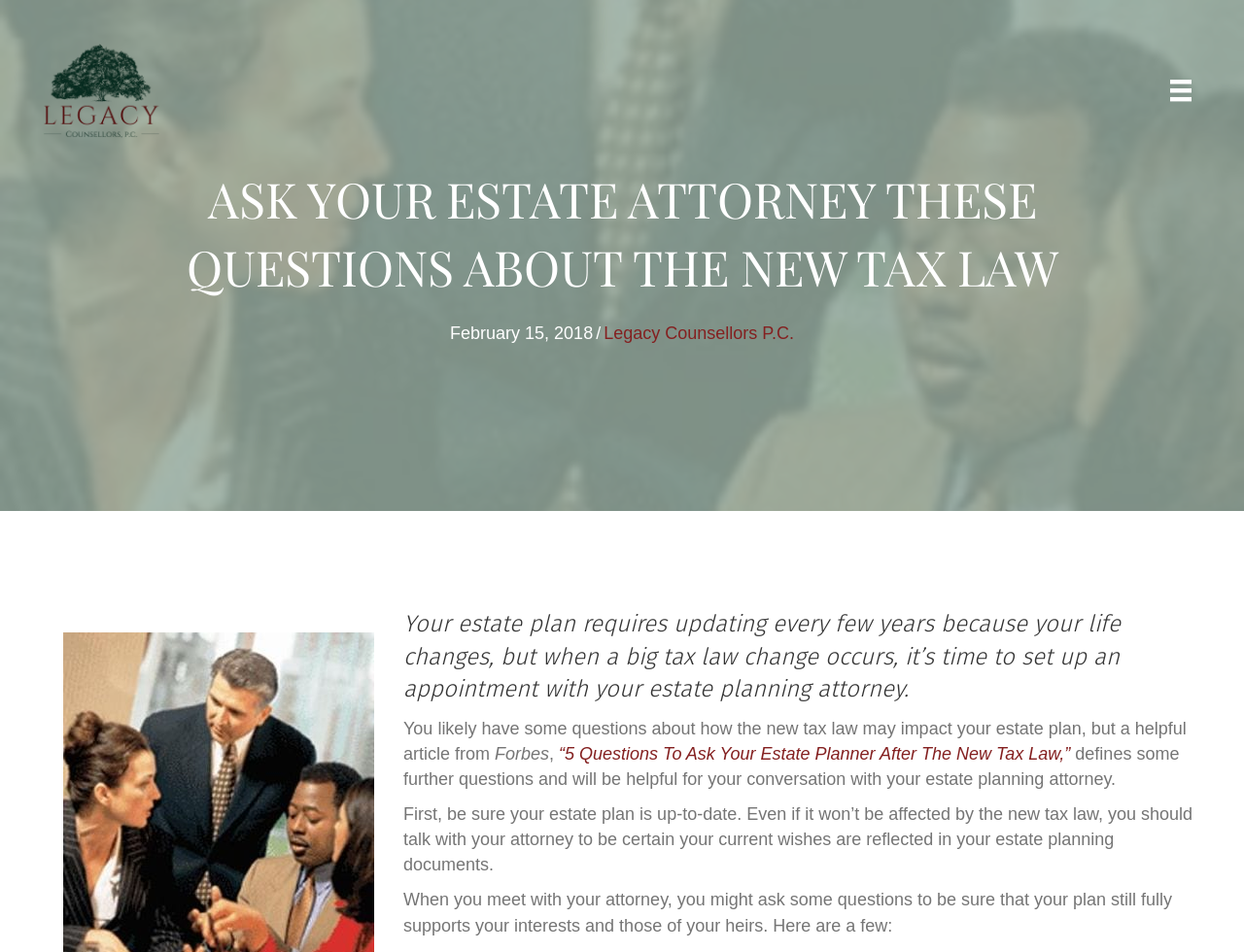Based on the element description: "Money Back Guarantee", identify the bounding box coordinates for this UI element. The coordinates must be four float numbers between 0 and 1, listed as [left, top, right, bottom].

None